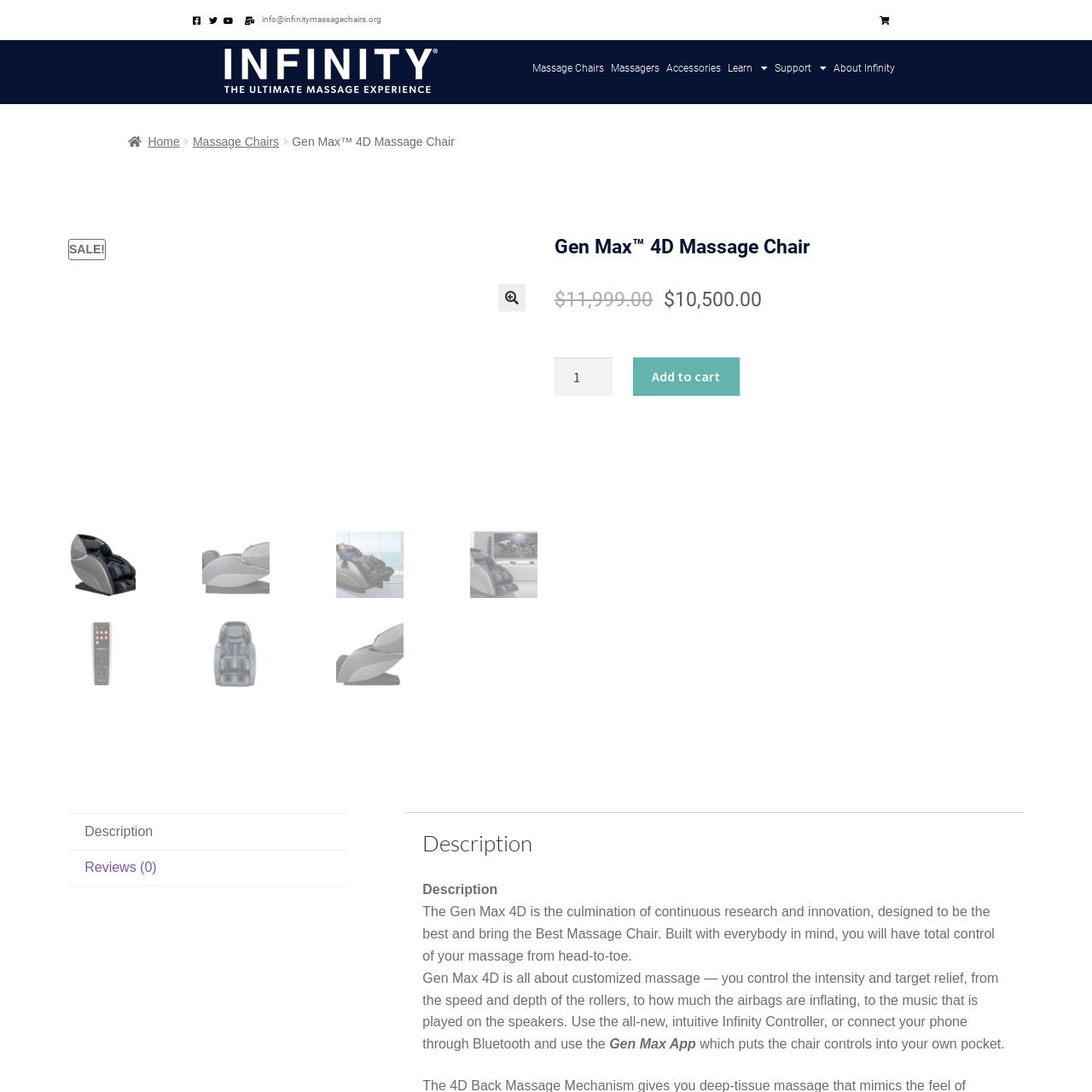Direct your attention to the image within the red boundary and answer the question with a single word or phrase:
Does the massage chair have customizable massage settings?

Yes